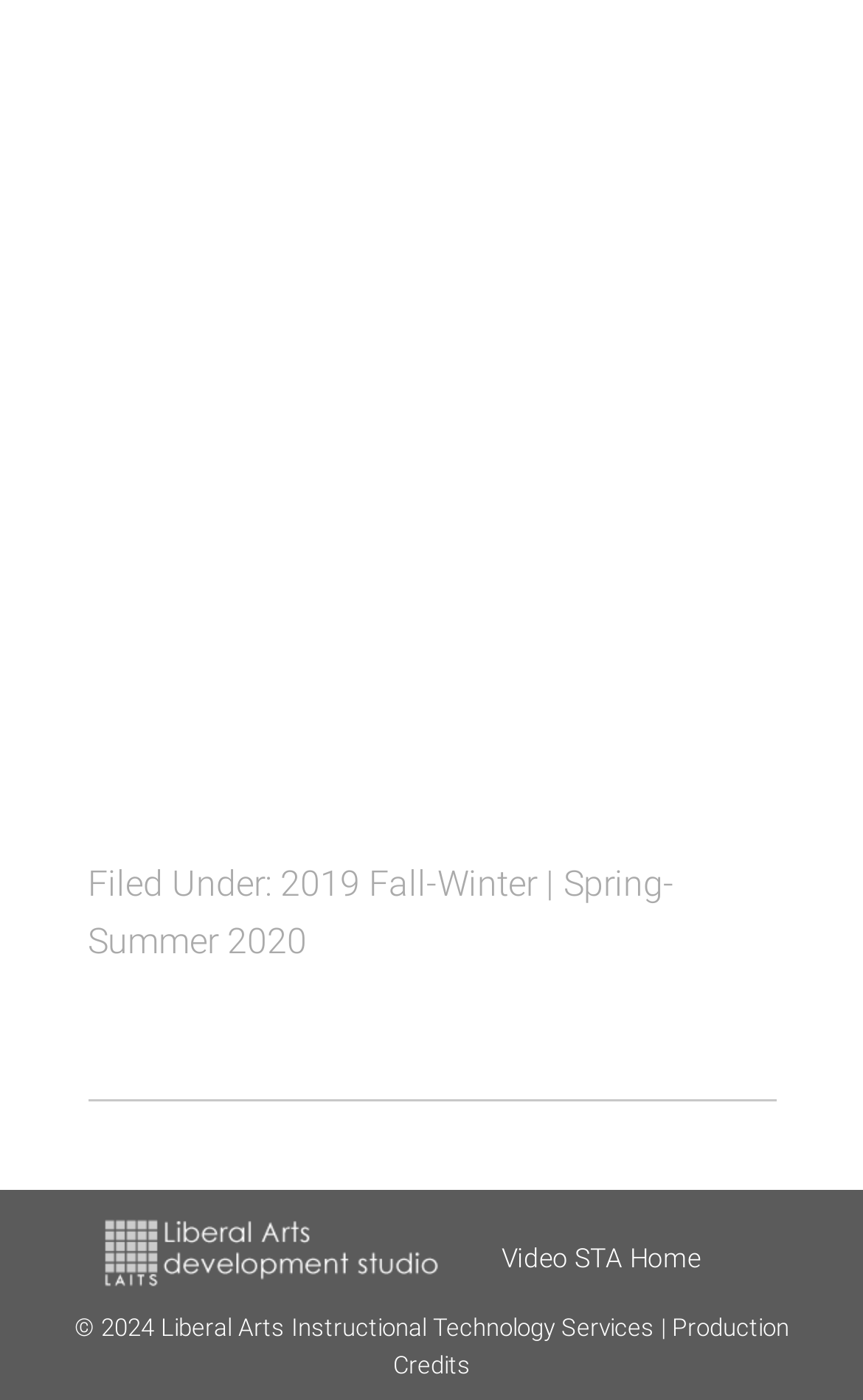Analyze the image and answer the question with as much detail as possible: 
How many links are there in the footer?

I examined the footer section of the webpage and found four links: '2019 Fall-Winter | Spring-Summer 2020', 'link to LAITS home page', 'Video STA Home', and 'Production Credits'.